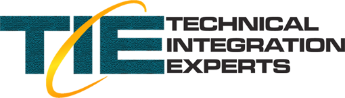Elaborate on the details you observe in the image.

The image features the logo of TIE Ltd., a company specializing in technical integration services. The logo prominently displays the acronym "TIE" in bold, stylized letters, with "TECHNICAL INTEGRATION EXPERTS" presented below in a sleek font. The design incorporates a dynamic swirl in vibrant yellow, suggesting innovation and expertise. This branding signifies TIE Ltd.'s commitment to providing high-quality labor-only services across Canada, supporting various industries including corporate, educational, and hospitality sectors. The logo conveys professionalism and reliability, aligning with the company's mission to collaborate with clients without competition.